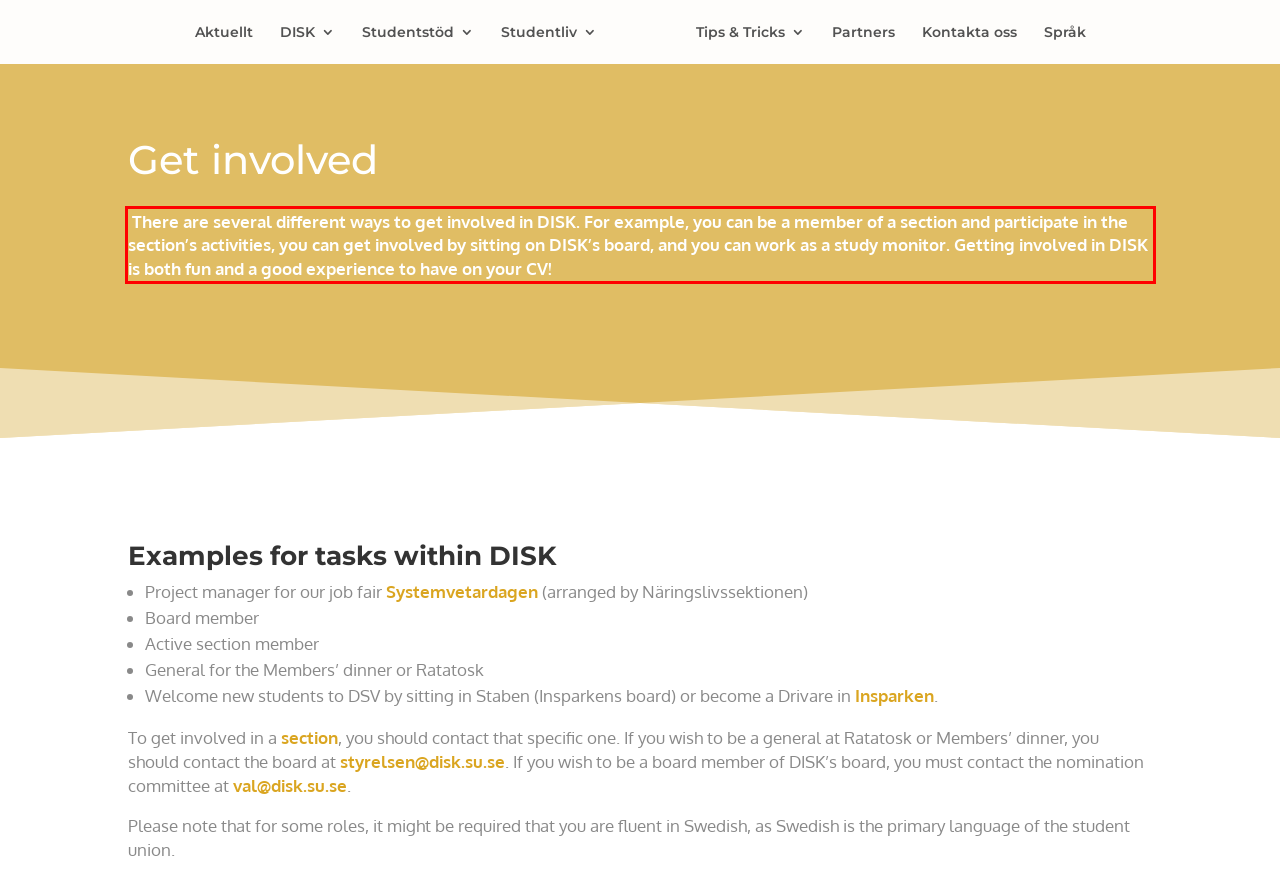Look at the provided screenshot of the webpage and perform OCR on the text within the red bounding box.

There are several different ways to get involved in DISK. For example, you can be a member of a section and participate in the section’s activities, you can get involved by sitting on DISK’s board, and you can work as a study monitor. Getting involved in DISK is both fun and a good experience to have on your CV!